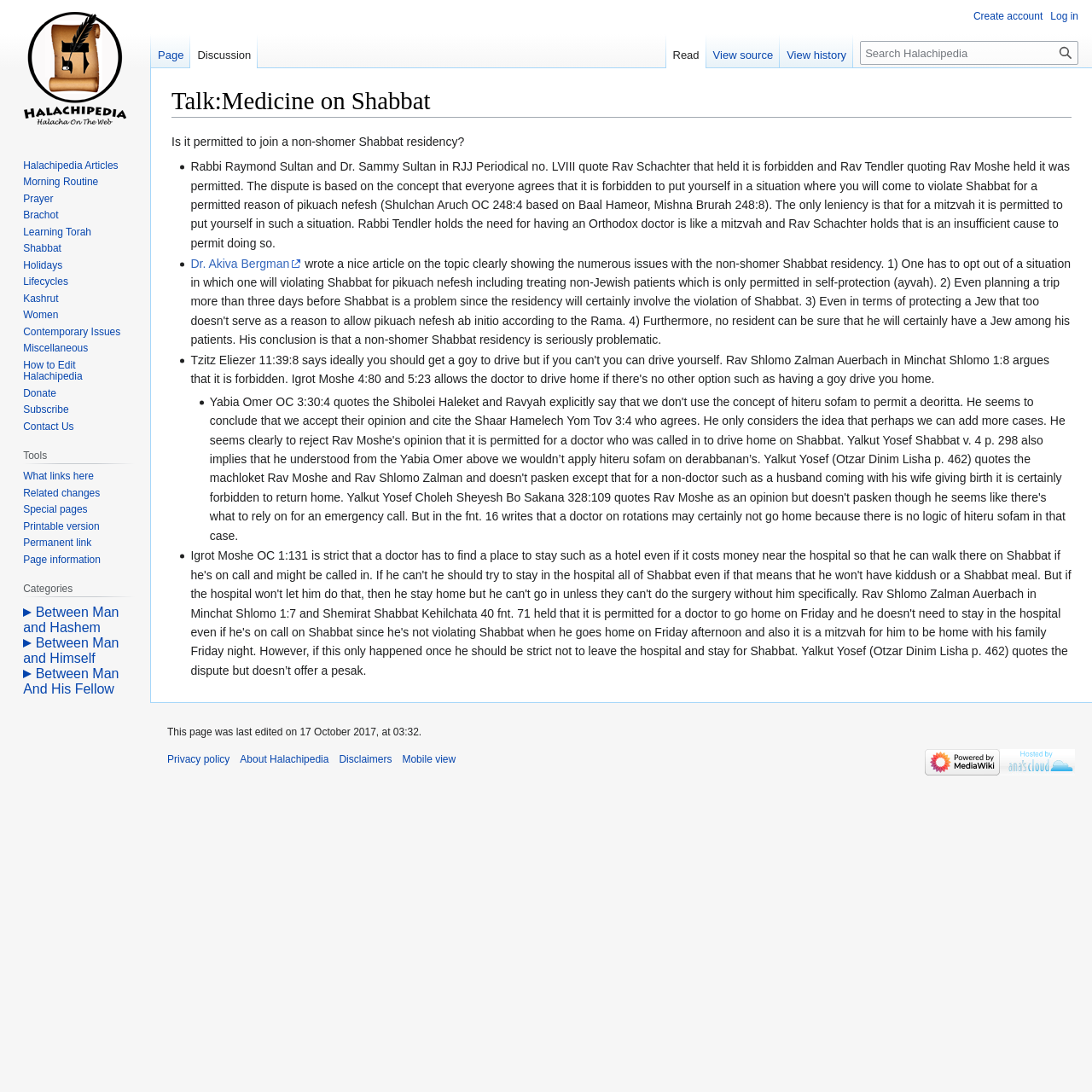Determine the bounding box coordinates of the area to click in order to meet this instruction: "Go to the main page".

[0.006, 0.0, 0.131, 0.125]